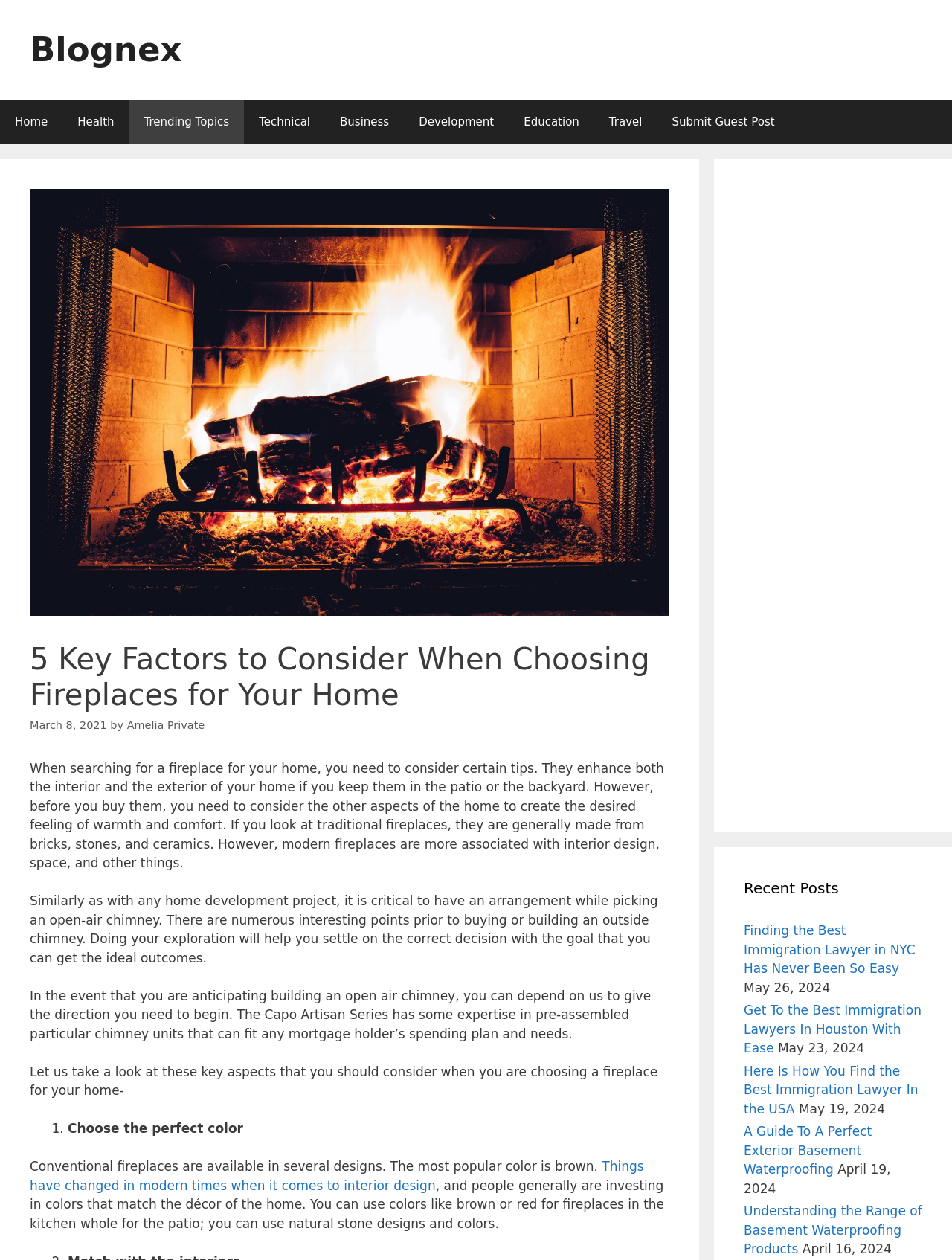Pinpoint the bounding box coordinates of the clickable area needed to execute the instruction: "Click the 'March 8, 2021' link". The coordinates should be specified as four float numbers between 0 and 1, i.e., [left, top, right, bottom].

[0.031, 0.571, 0.112, 0.58]